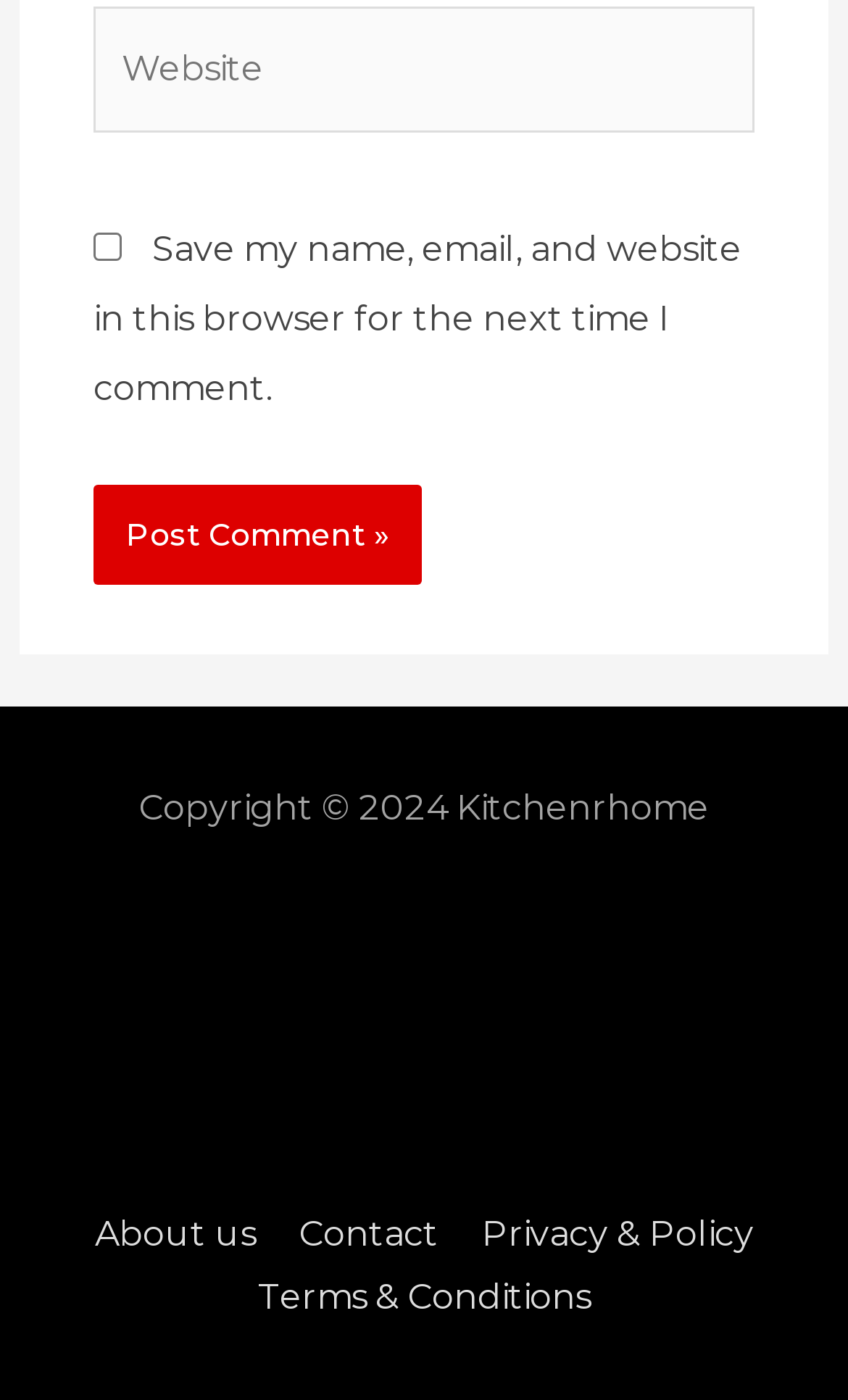What is the website's name?
Using the image, give a concise answer in the form of a single word or short phrase.

Kitchenrhome